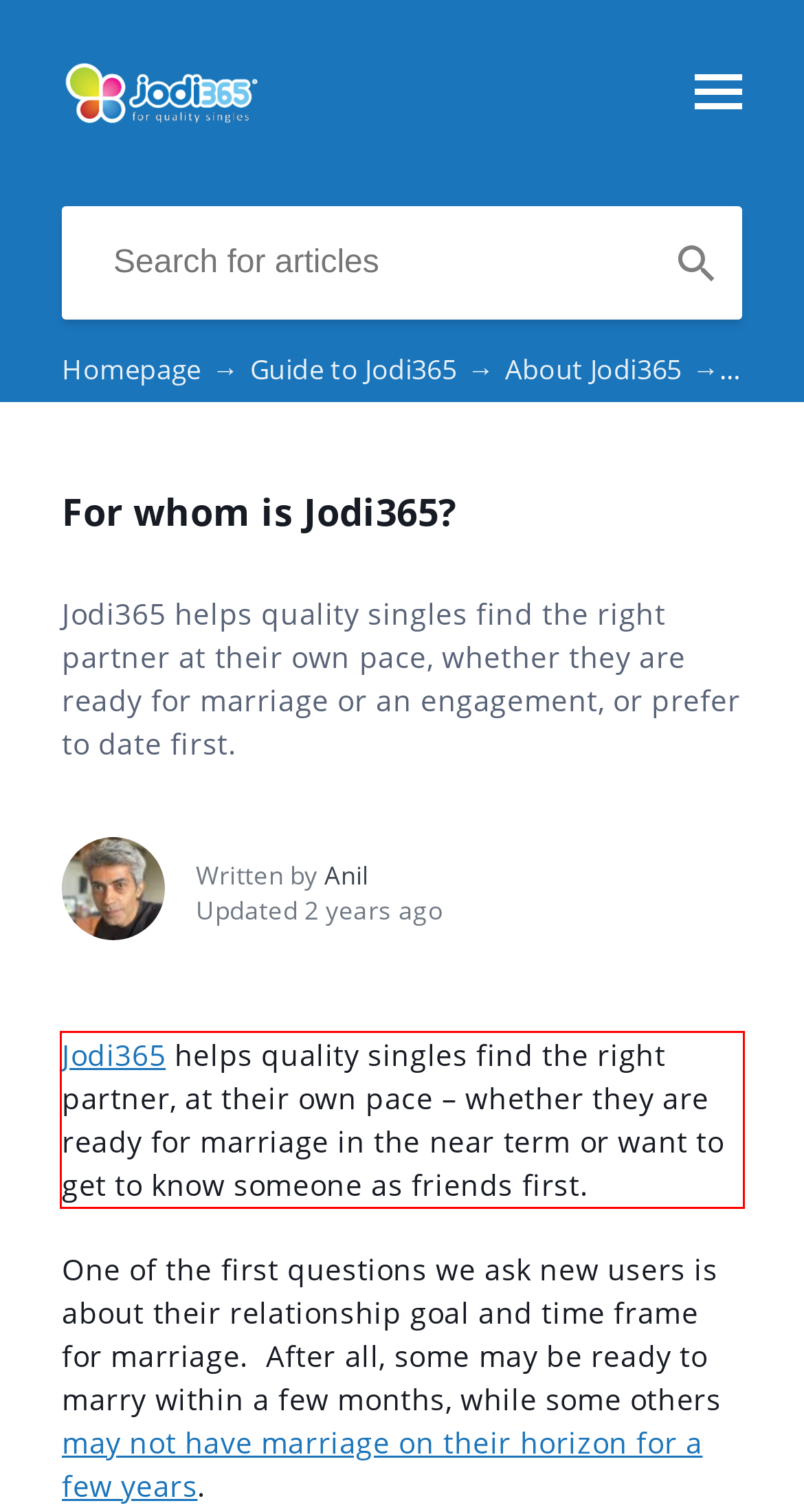Given the screenshot of a webpage, identify the red rectangle bounding box and recognize the text content inside it, generating the extracted text.

Jodi365 helps quality singles find the right partner, at their own pace – whether they are ready for marriage in the near term or want to get to know someone as friends first.